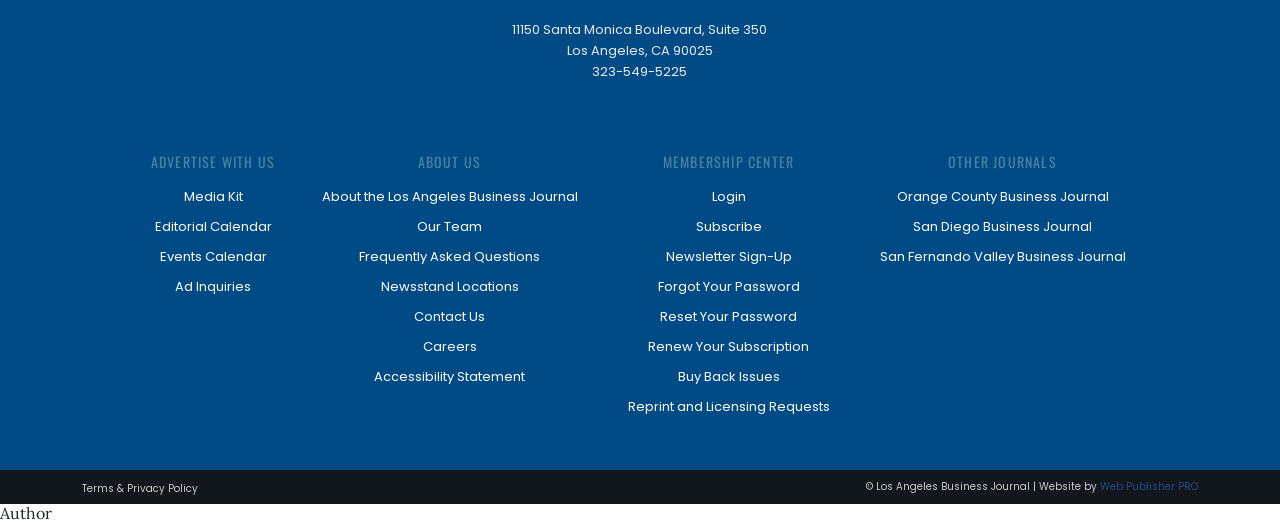What is the phone number of the Los Angeles Business Journal?
Could you answer the question in a detailed manner, providing as much information as possible?

I found the phone number by examining the static text elements at the top of the webpage, which provide the phone number as '323-549-5225'.